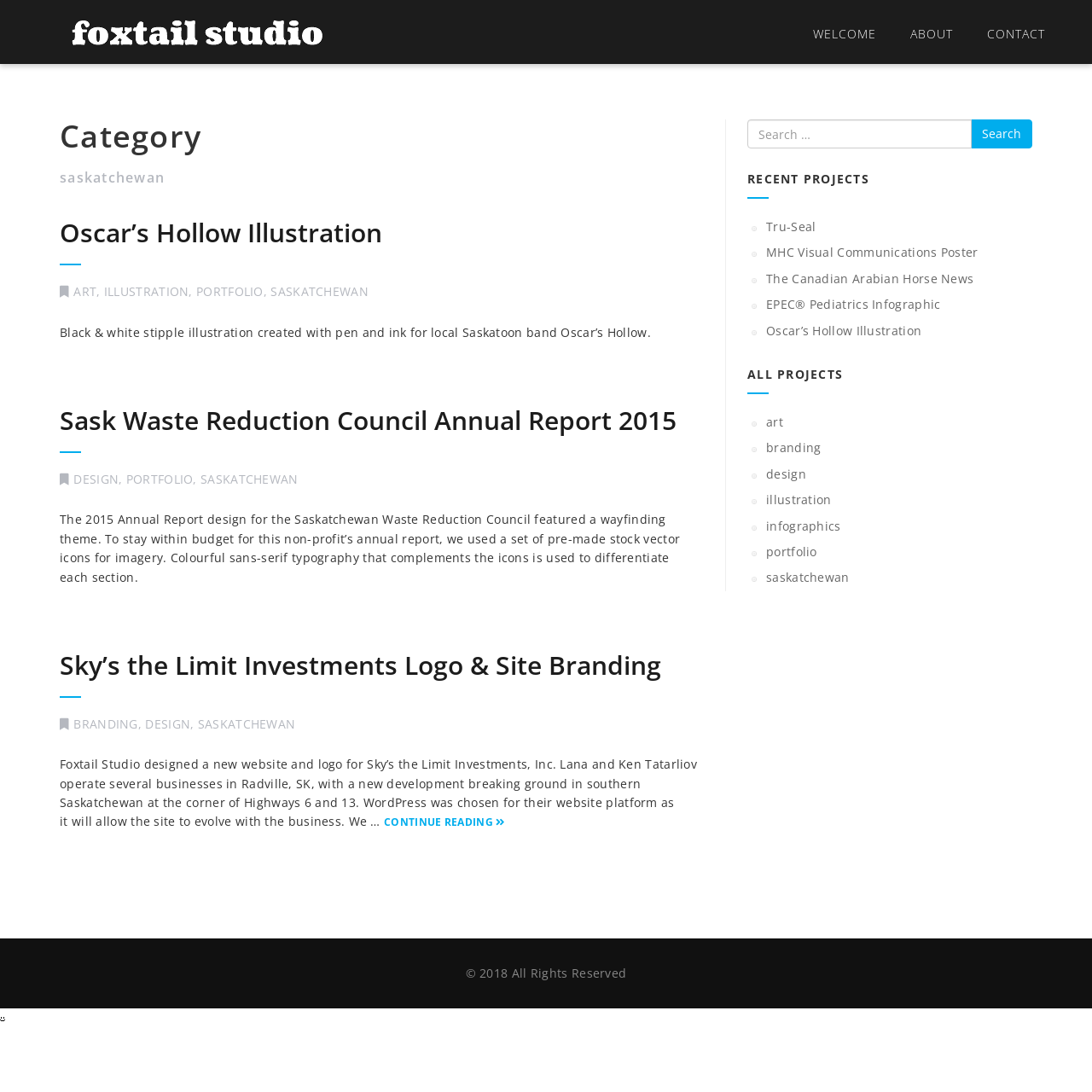Identify the bounding box coordinates for the element that needs to be clicked to fulfill this instruction: "Click the 'Register' link". Provide the coordinates in the format of four float numbers between 0 and 1: [left, top, right, bottom].

None